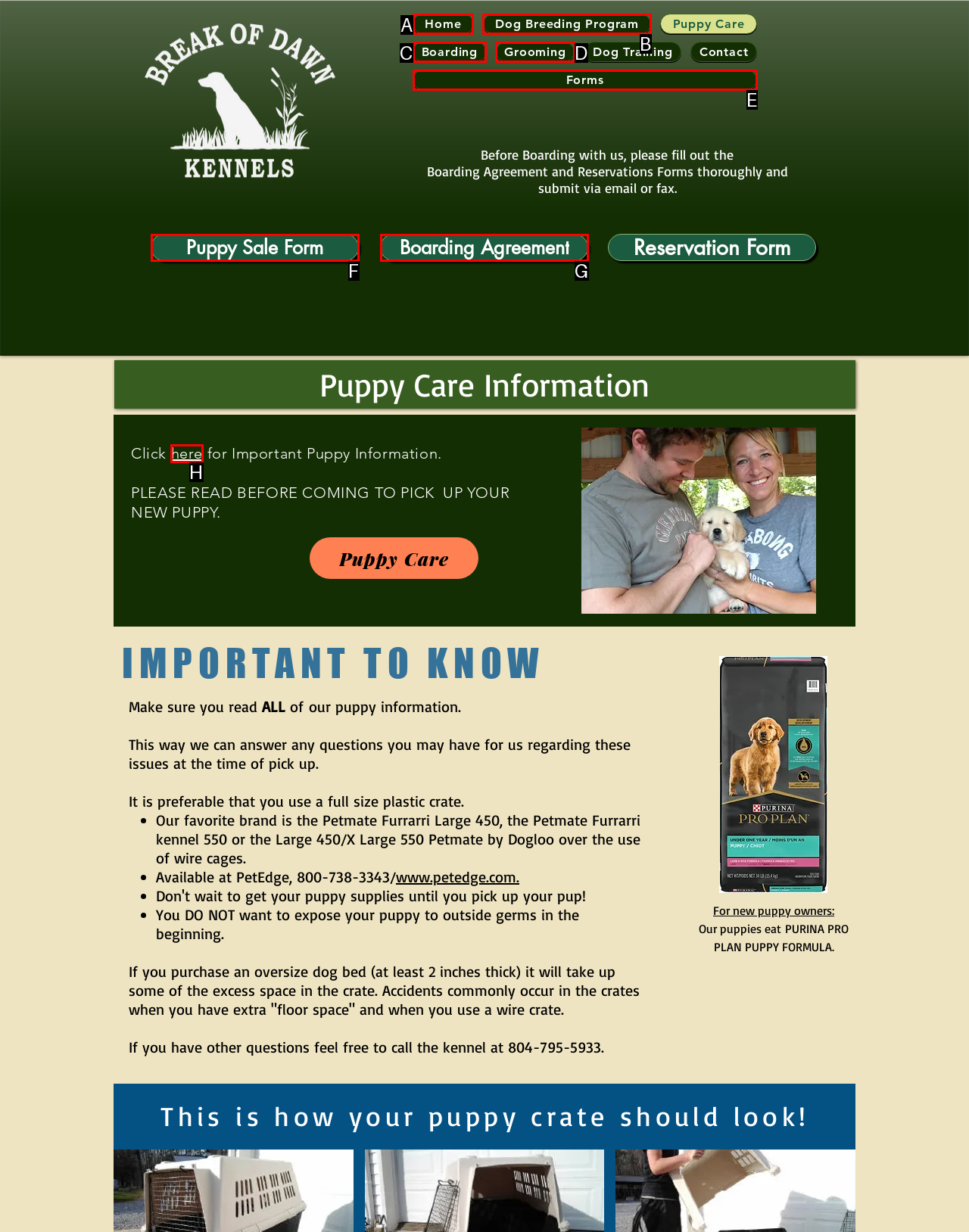From the given choices, indicate the option that best matches: Puppy Sale Form
State the letter of the chosen option directly.

F